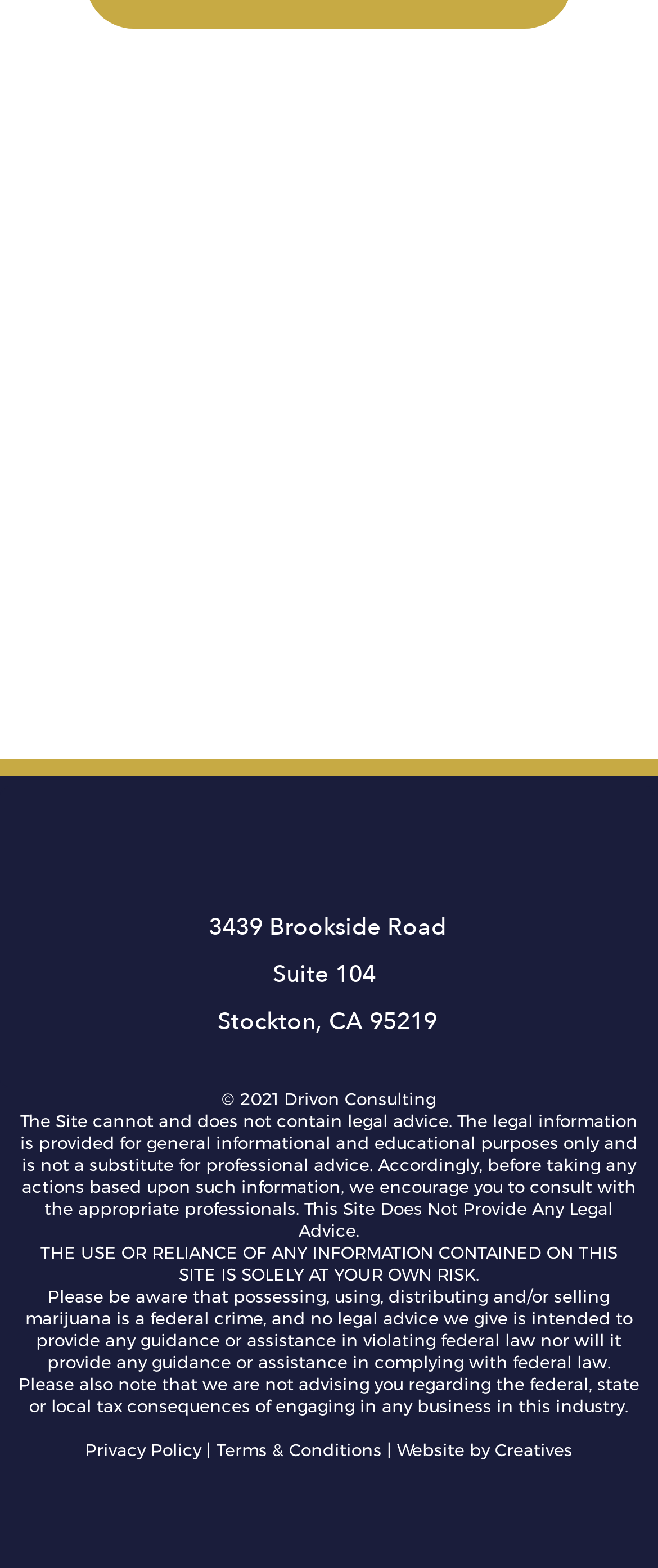Can you look at the image and give a comprehensive answer to the question:
What is the name of the company that designed the website?

The name of the company that designed the website is mentioned in the footer section, which says 'Website by Creatives'.